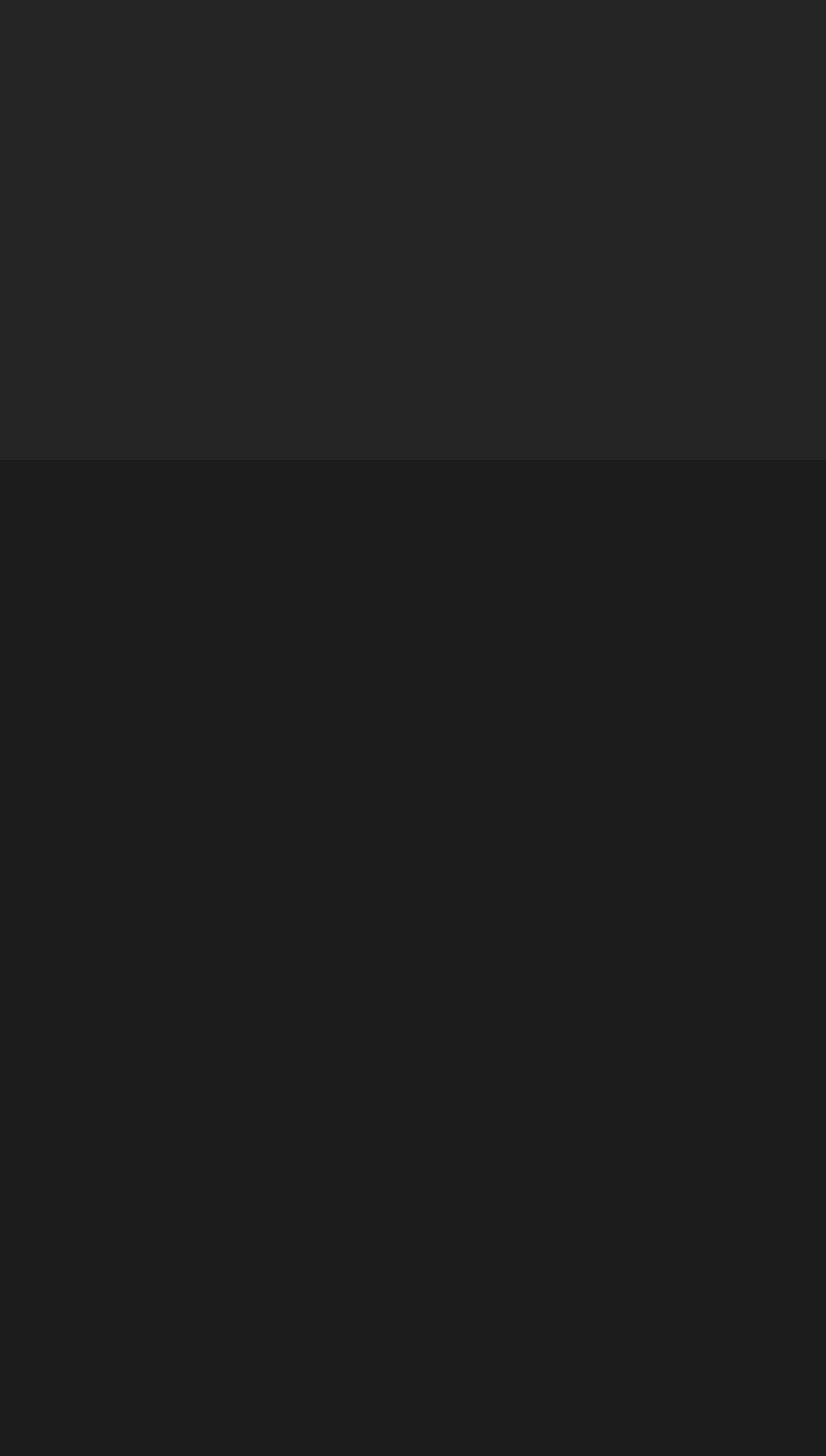Determine the coordinates of the bounding box for the clickable area needed to execute this instruction: "Check Corona notices".

[0.151, 0.83, 0.296, 0.843]